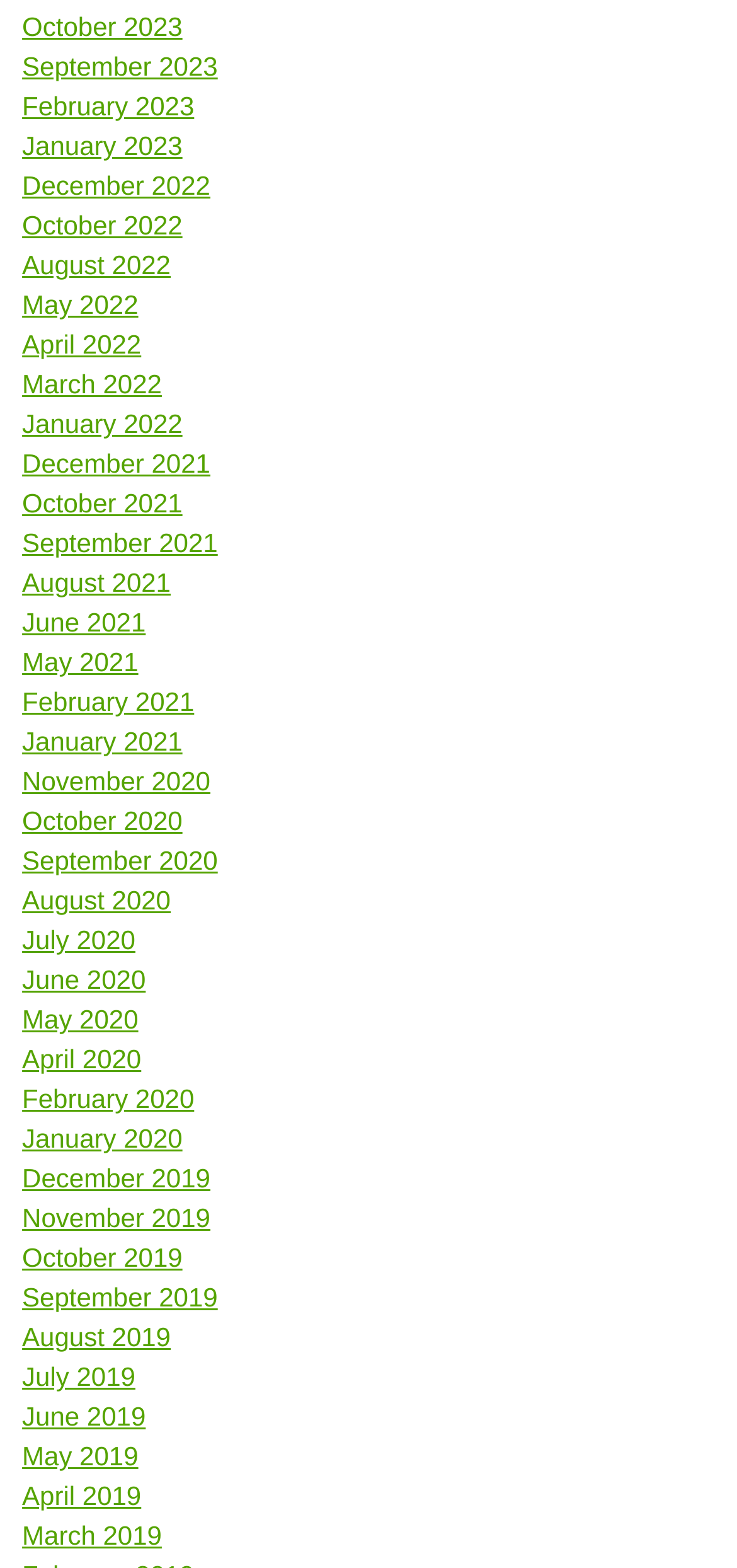Determine the bounding box coordinates of the target area to click to execute the following instruction: "View October 2023."

[0.03, 0.007, 0.248, 0.027]